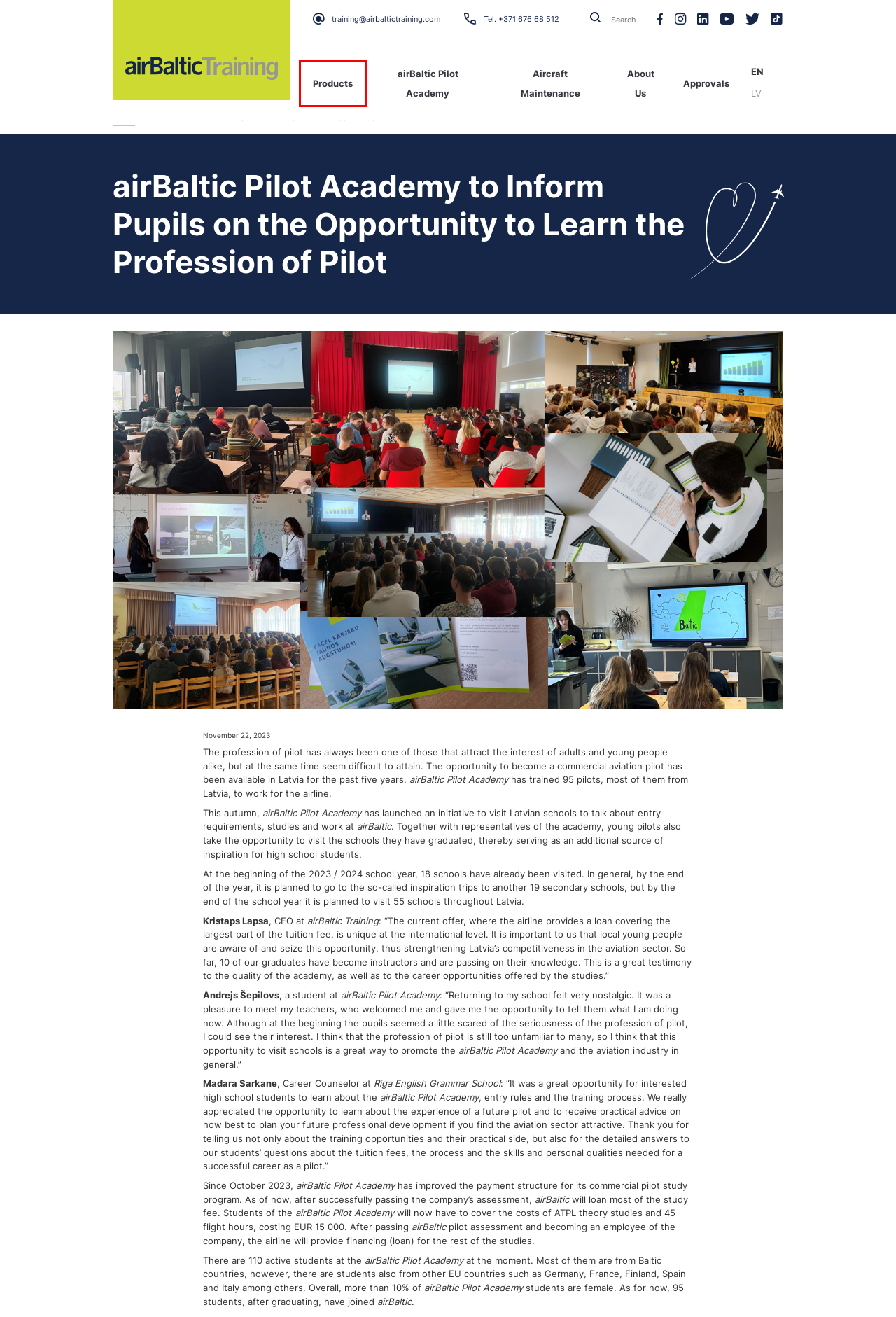You are provided with a screenshot of a webpage that has a red bounding box highlighting a UI element. Choose the most accurate webpage description that matches the new webpage after clicking the highlighted element. Here are your choices:
A. Training services - airBaltic Training
B. About Us - airBaltic Training
C. airBaltic
D. Aircraft Maintenance - airBaltic Training
E. Privacy Policy - airBaltic Training
F. airBaltic Pilot Academy - airBaltic Training
G. airBaltic Training -
H. Approvals Archive - airBaltic Training

A